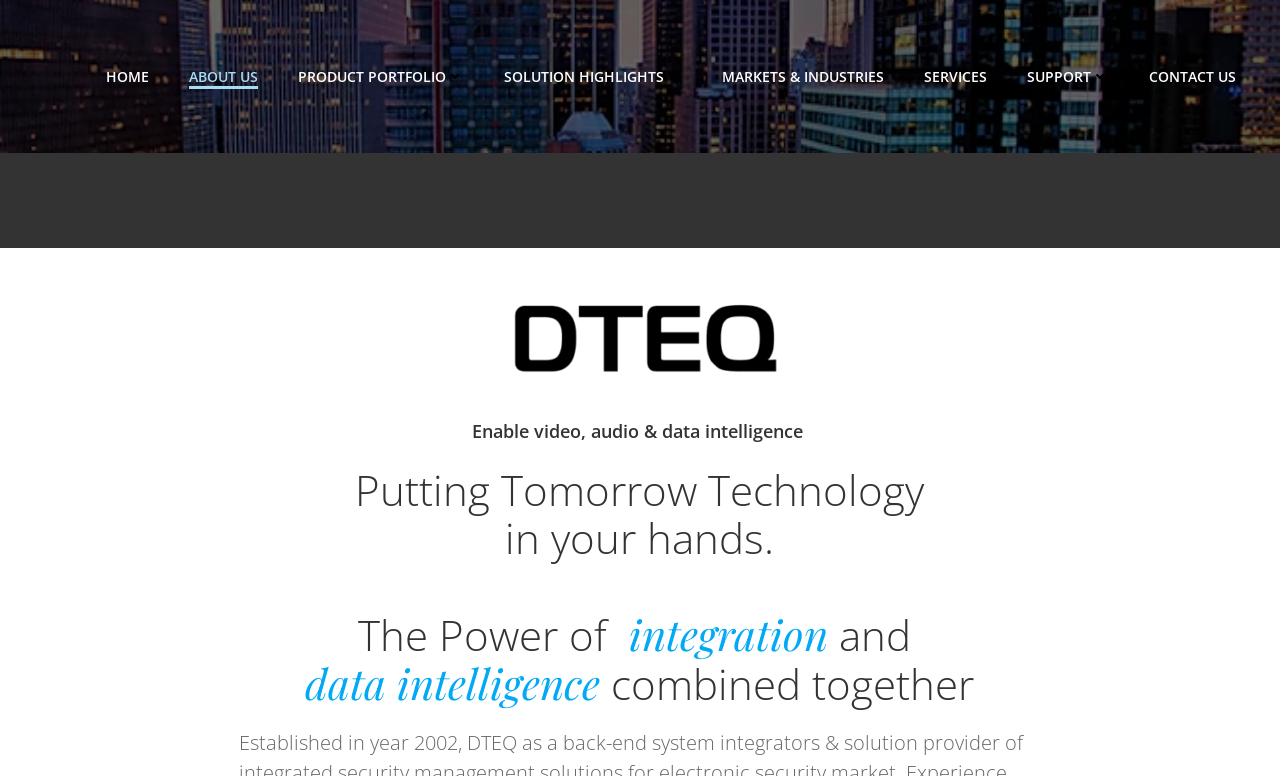Predict the bounding box coordinates of the area that should be clicked to accomplish the following instruction: "contact us". The bounding box coordinates should consist of four float numbers between 0 and 1, i.e., [left, top, right, bottom].

[0.898, 0.085, 0.966, 0.112]